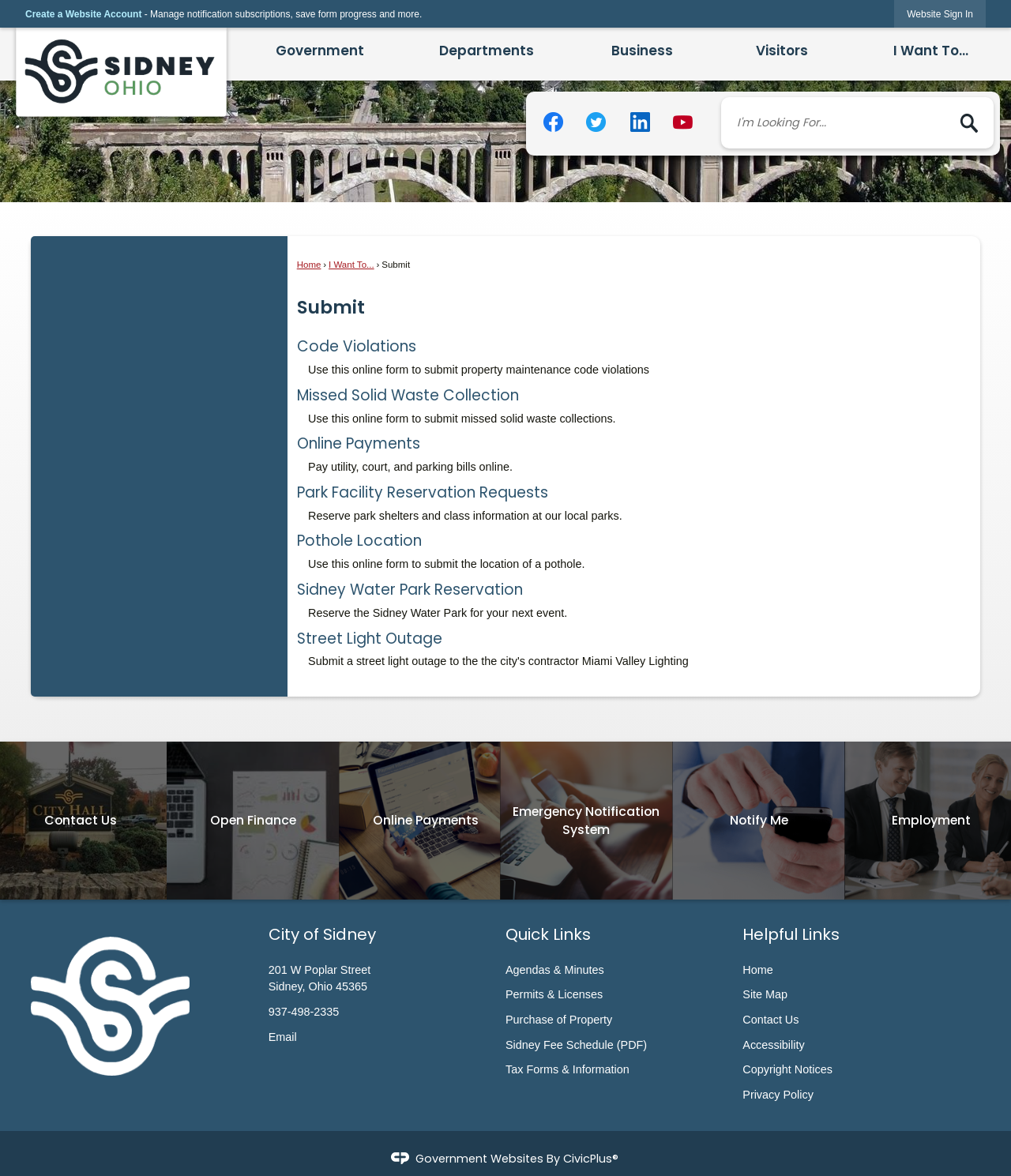What is the purpose of the 'I Want To...' menu item?
Please give a well-detailed answer to the question.

The 'I Want To...' menu item is a part of the main navigation menu and has a bounding box coordinate of [0.841, 0.024, 1.0, 0.068]. Its presence suggests that it provides access to various services or functionalities offered by the City of Sidney, allowing users to quickly find what they need.